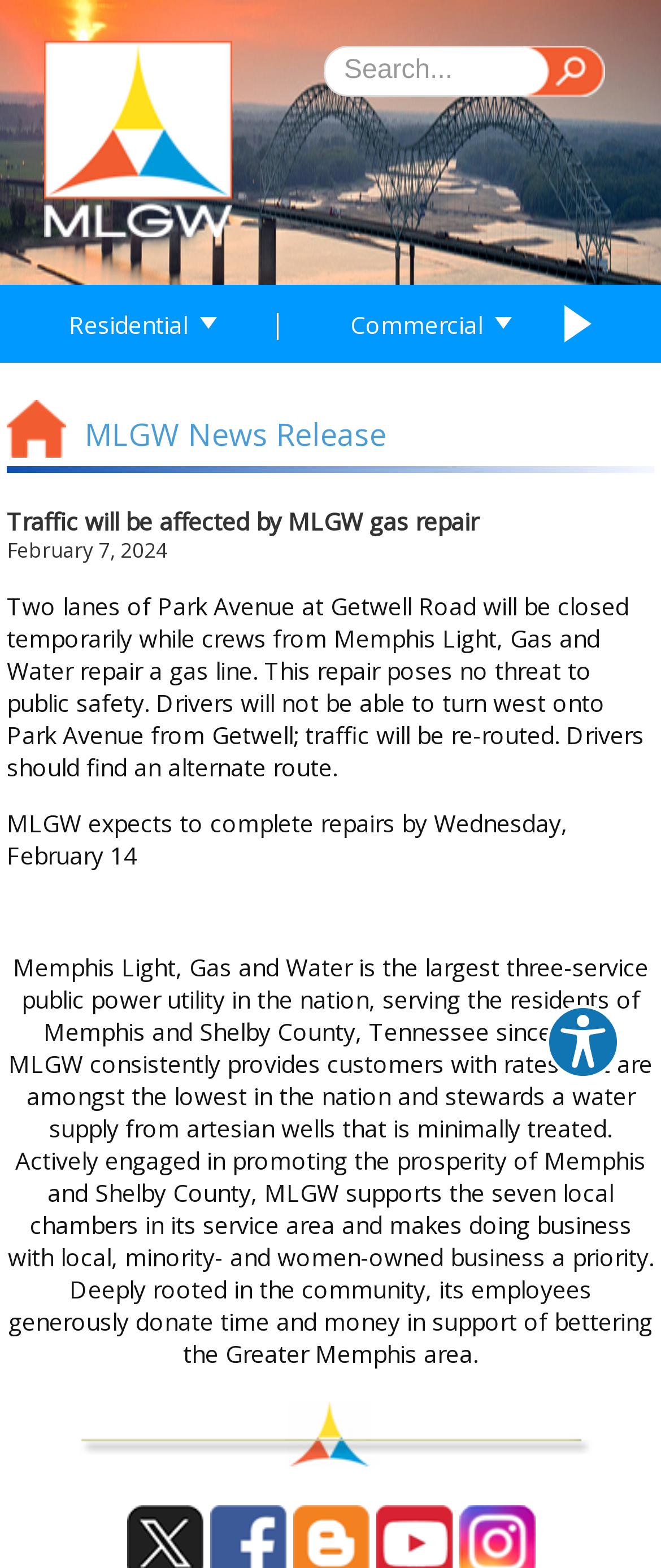Carefully examine the image and provide an in-depth answer to the question: What is the role of MLGW in the community?

The webpage mentions that MLGW actively engages in promoting the prosperity of Memphis and Shelby County, and supports the seven local chambers in its service area, making doing business with local, minority- and women-owned businesses a priority.